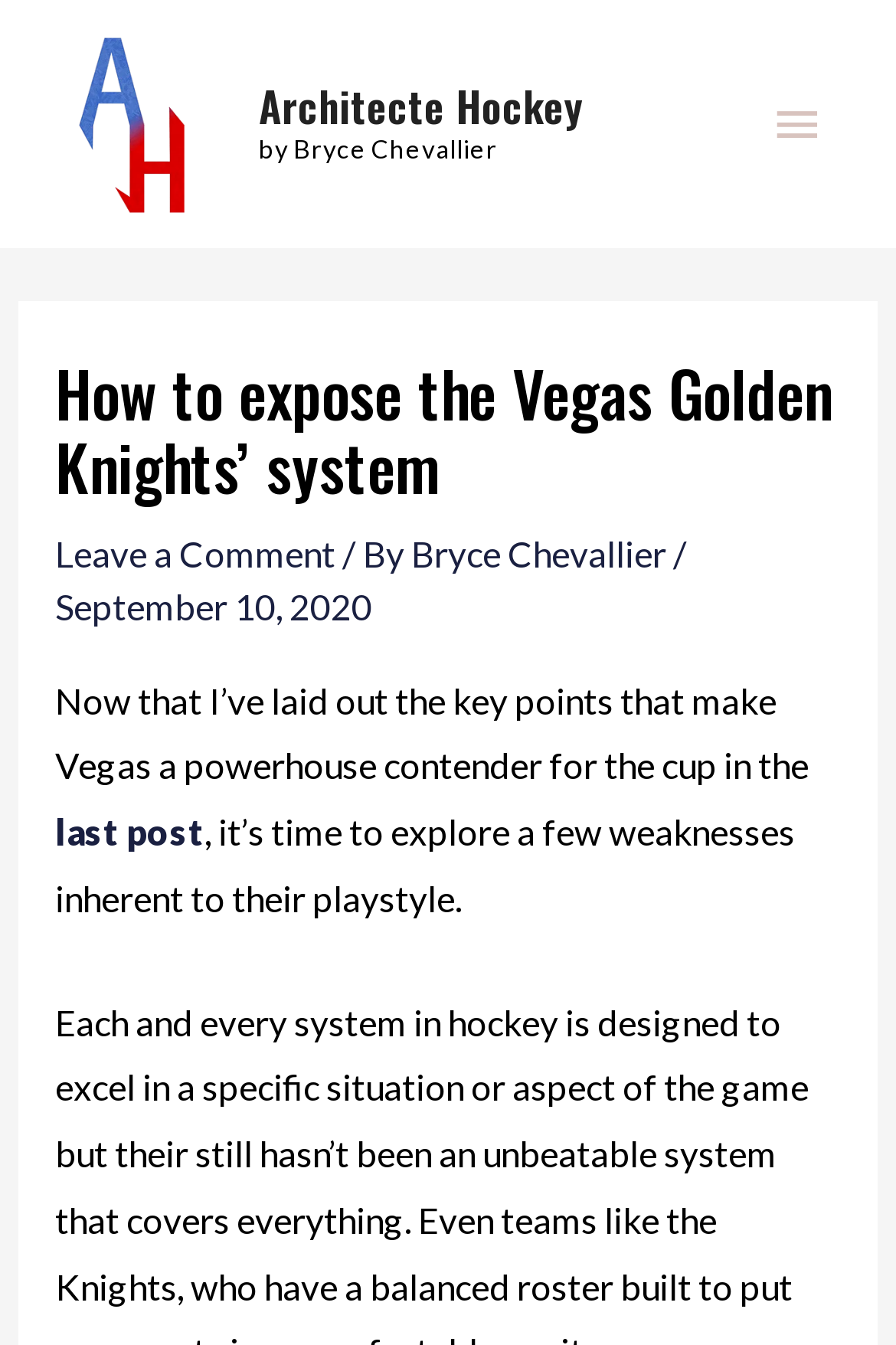Give an extensive and precise description of the webpage.

The webpage is about analyzing the Vegas Golden Knights, a team in the National Hockey League (NHL), and exploring their weaknesses. At the top-left corner, there is a link and an image, both labeled "Architecte Hockey", which likely represents the website's logo. Next to it, on the top-right corner, there is another link with the same label.

Below the logo, there is a section with the title "How to expose the Vegas Golden Knights' system" in a large font, indicating the main topic of the webpage. The author's name, "Bryce Chevallier", is displayed below the title. A "Main Menu" button is located on the top-right corner, which can be expanded to reveal more options.

The main content of the webpage is divided into several sections. The first section discusses the key points that make the Vegas Golden Knights a powerhouse contender for the cup. There is a link to a previous post, labeled "last post", which likely provides more context or background information.

The second section explores the weaknesses inherent to the team's playstyle. The text is written in a formal and informative tone, suggesting that the webpage is an analytical article or blog post. There is no prominent image or graphic on the webpage, aside from the logo at the top. Overall, the webpage appears to be a well-structured and informative article about the Vegas Golden Knights.